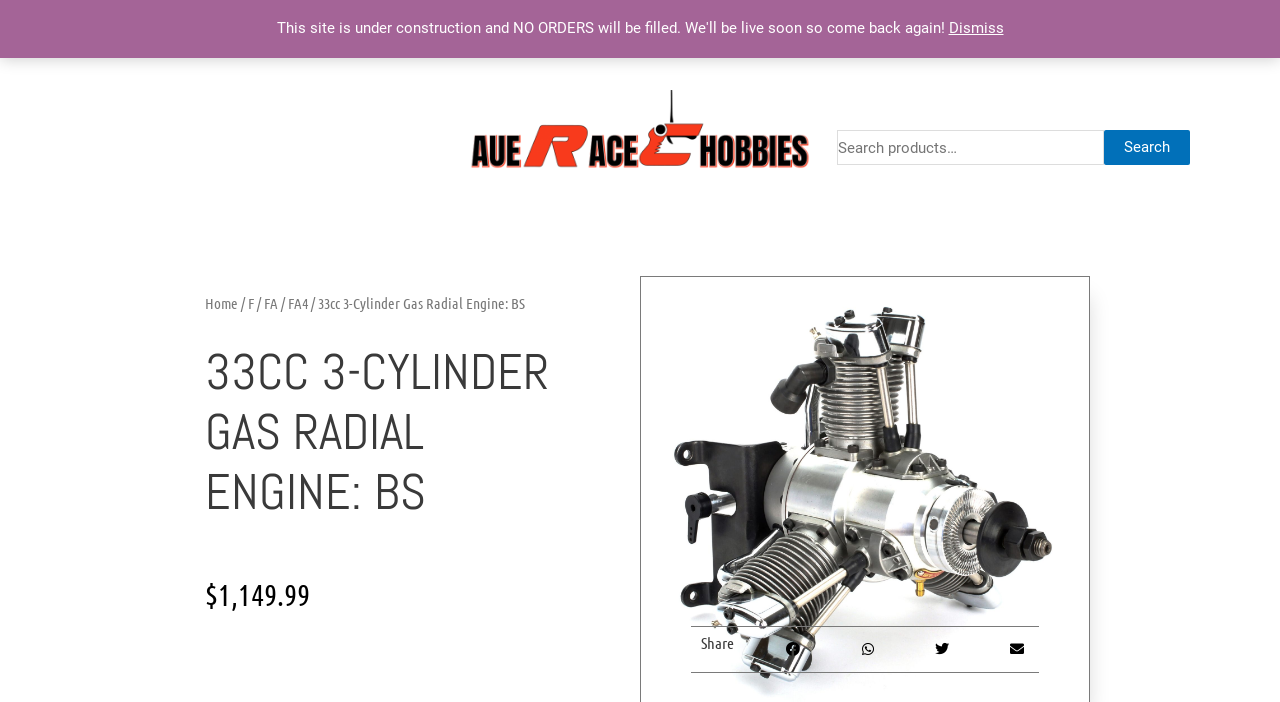Respond with a single word or phrase to the following question: What is the price of the 33cc 3-Cylinder Gas Radial Engine?

$1,149.99